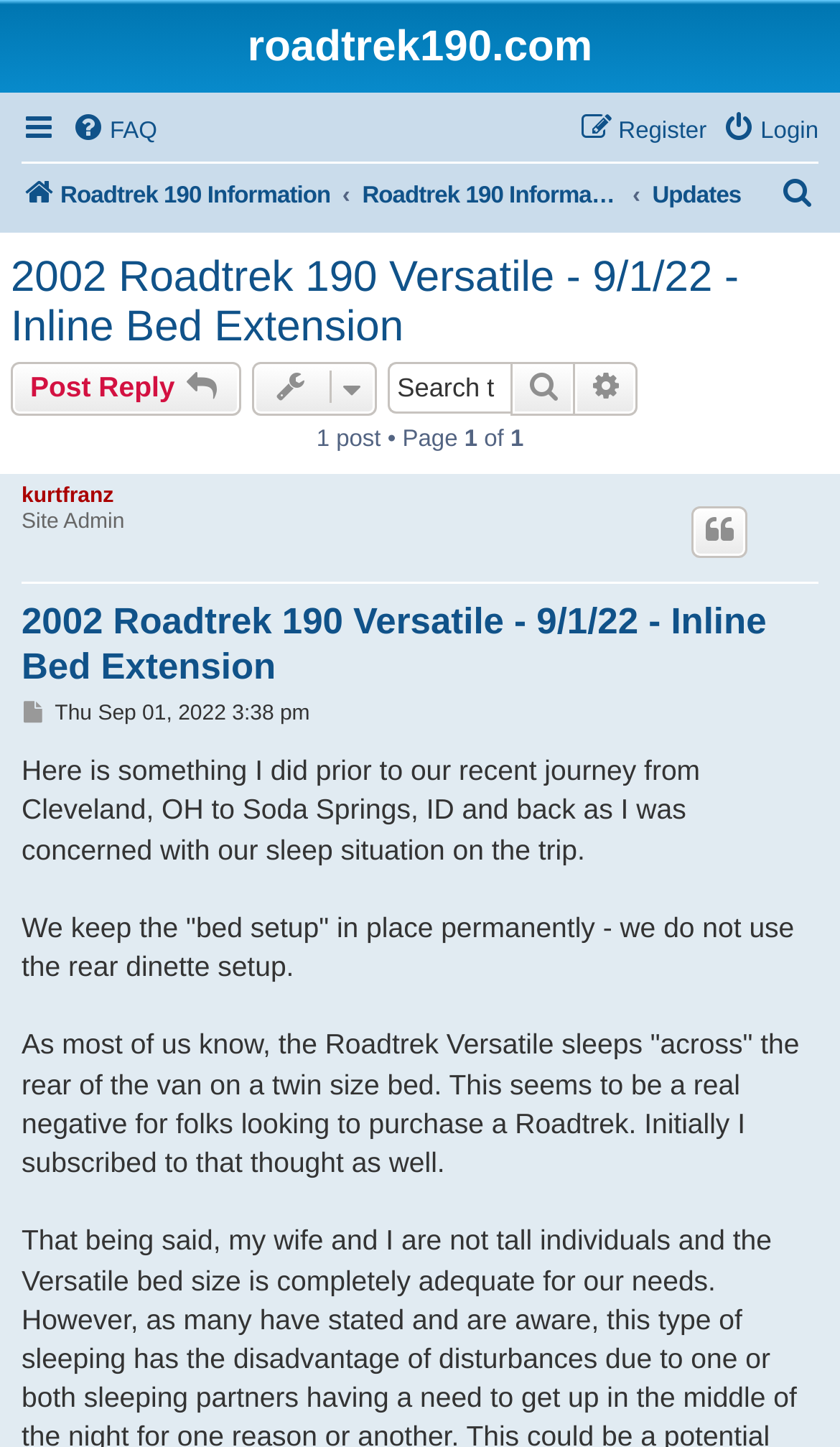Find the bounding box coordinates of the clickable area required to complete the following action: "View Roadtrek 190 Information".

[0.431, 0.118, 0.739, 0.154]